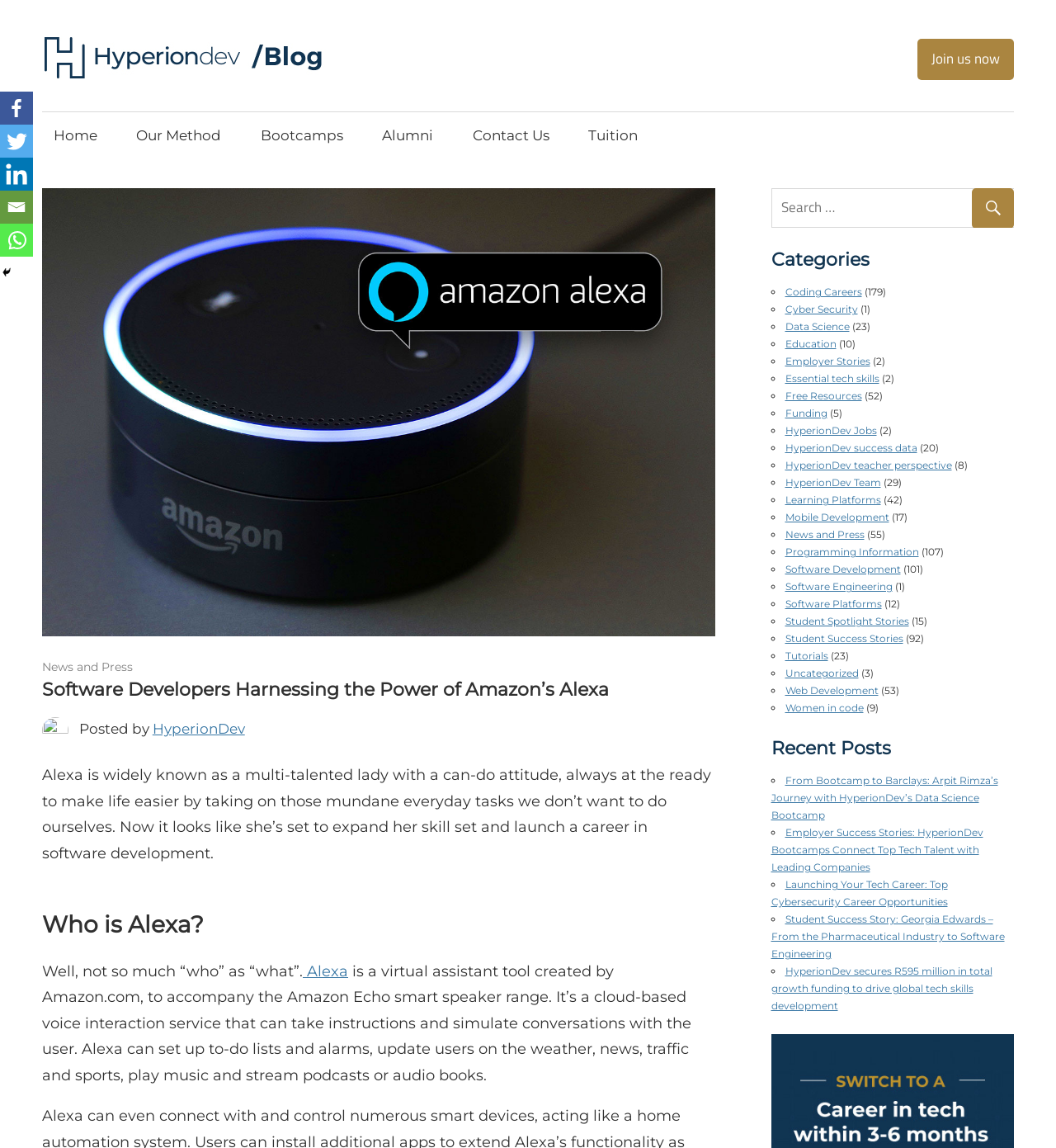Please find and report the bounding box coordinates of the element to click in order to perform the following action: "Search for something". The coordinates should be expressed as four float numbers between 0 and 1, in the format [left, top, right, bottom].

[0.73, 0.164, 0.96, 0.199]